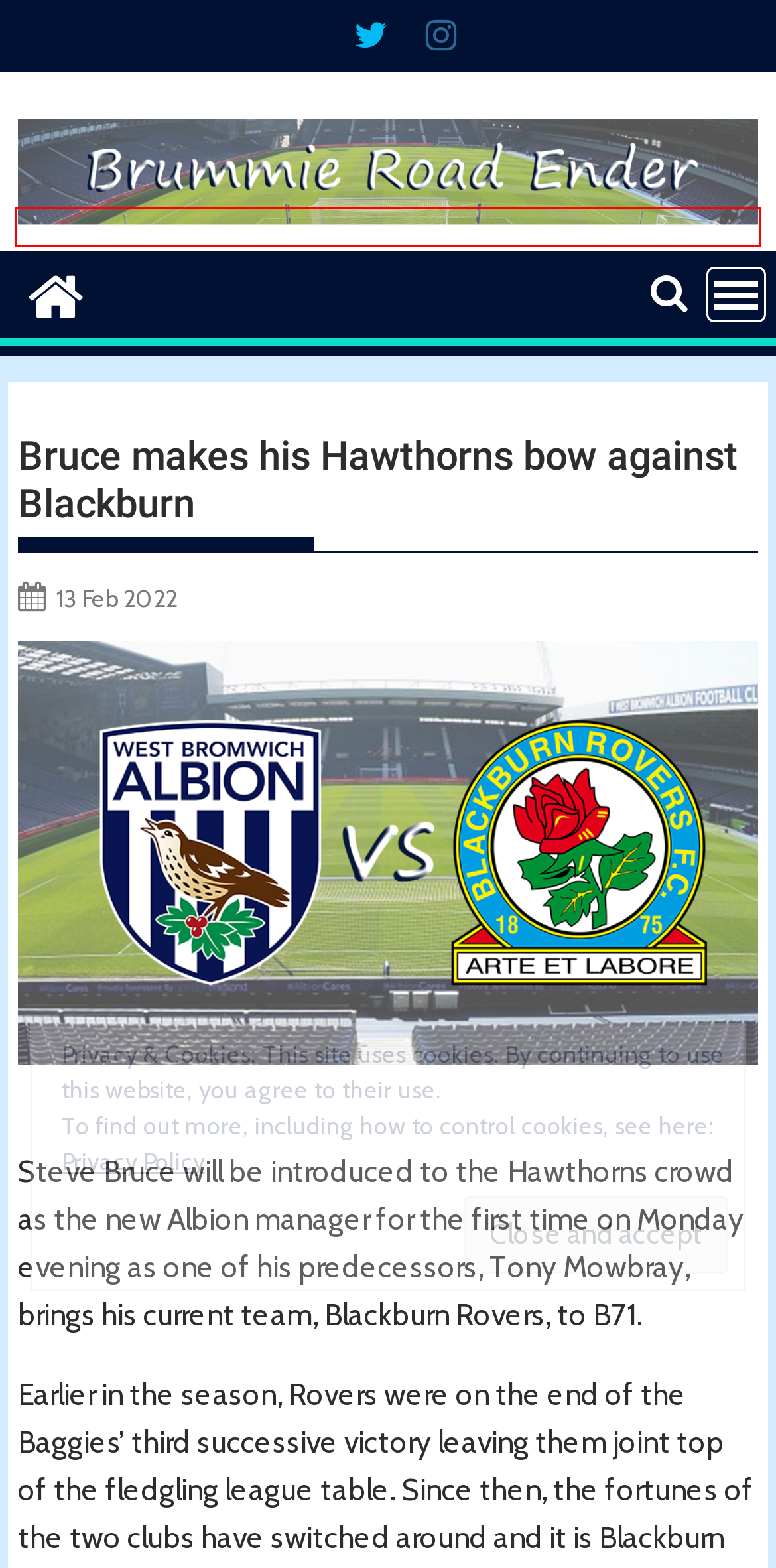Examine the screenshot of a webpage with a red bounding box around a UI element. Your task is to identify the webpage description that best corresponds to the new webpage after clicking the specified element. The given options are:
A. Albion’s Promotion Challenge Season Comparison – 31 games – Brummie Road Ender
B. 13 May 2024 – Brummie Road Ender
C. A close encounter of the play-off kind – Brummie Road Ender
D. Brummie Road Ender – A view from the stands at the Hawthorns
E. 16 May 2024 – Brummie Road Ender
F. About Brummie Road Ender – Brummie Road Ender
G. Baggies ease into the top six – Brummie Road Ender
H. 19 May 2024 – Brummie Road Ender

D